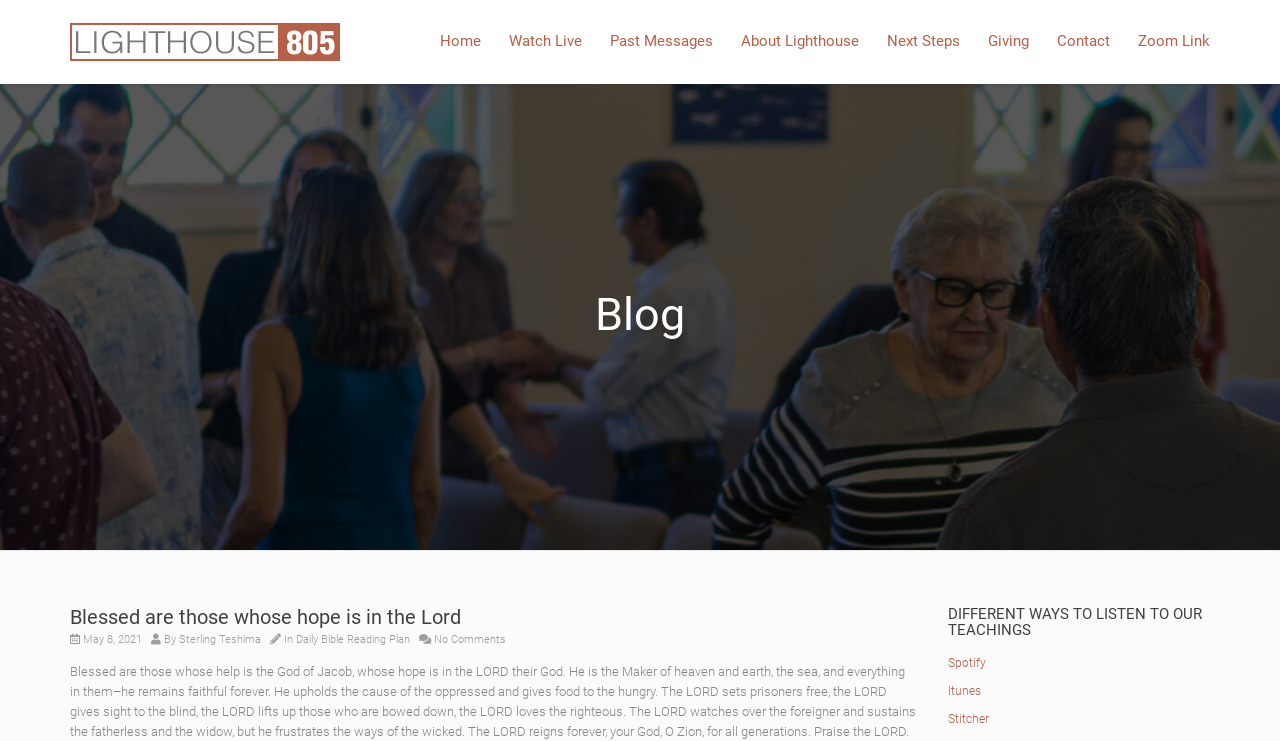Predict the bounding box of the UI element that fits this description: "Zoom Link".

[0.878, 0.0, 0.945, 0.112]